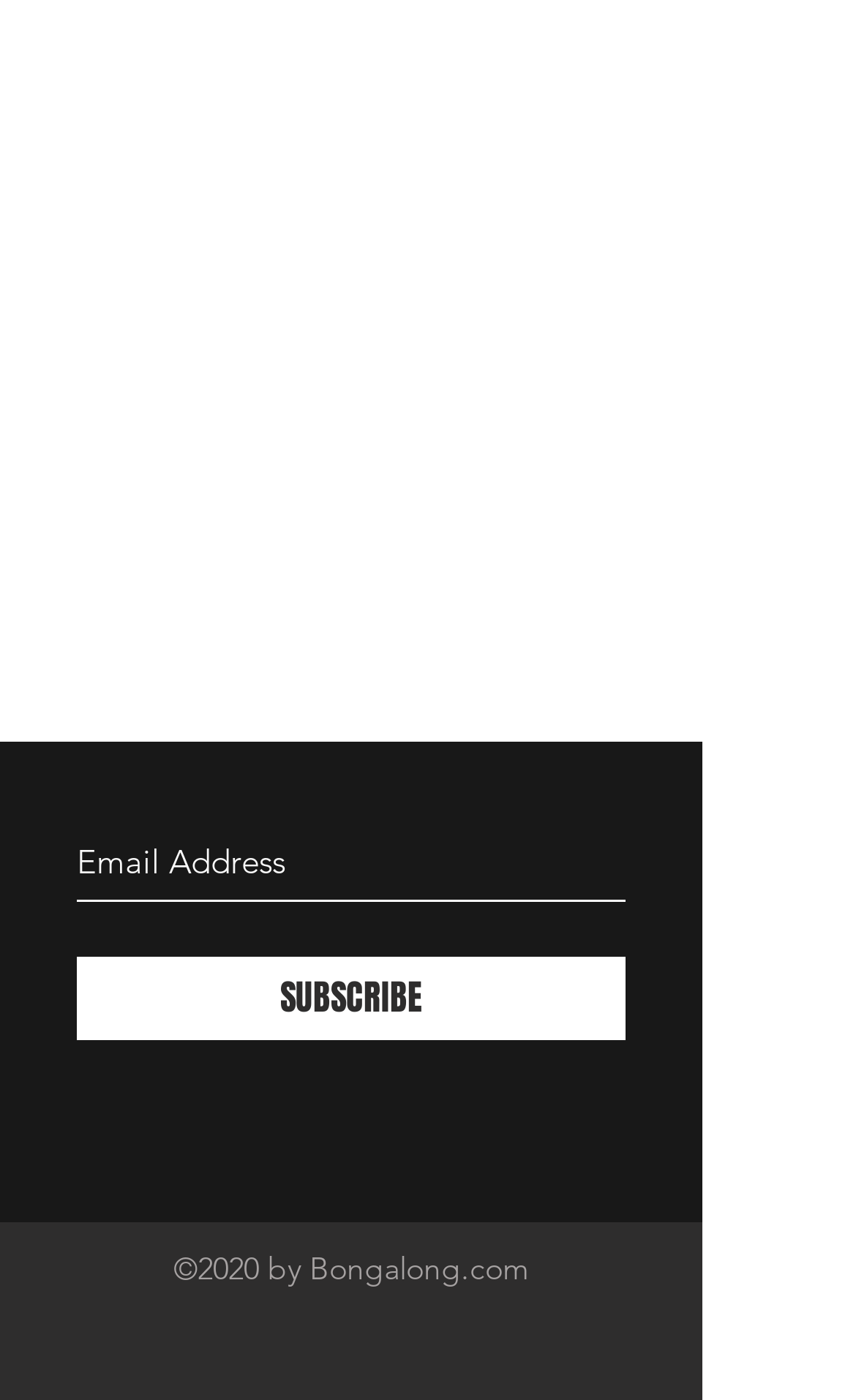How many social media links are there?
Look at the image and construct a detailed response to the question.

There are two social media links, one labeled as 'Bongalong' and another with a 'White Instagram Icon', indicating that the website has a presence on at least two social media platforms.